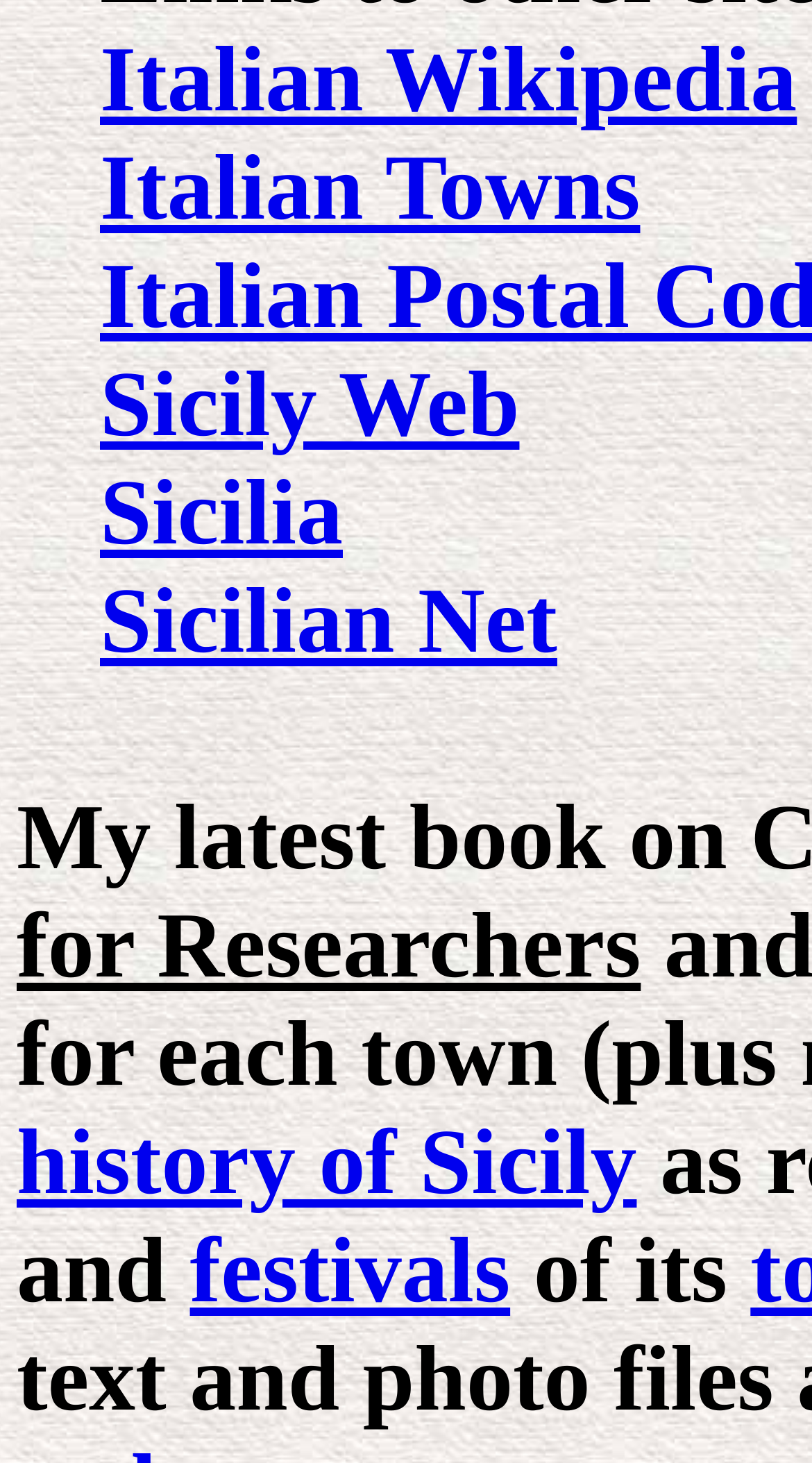Please determine the bounding box coordinates for the element with the description: "history of Sicily".

[0.021, 0.759, 0.784, 0.83]